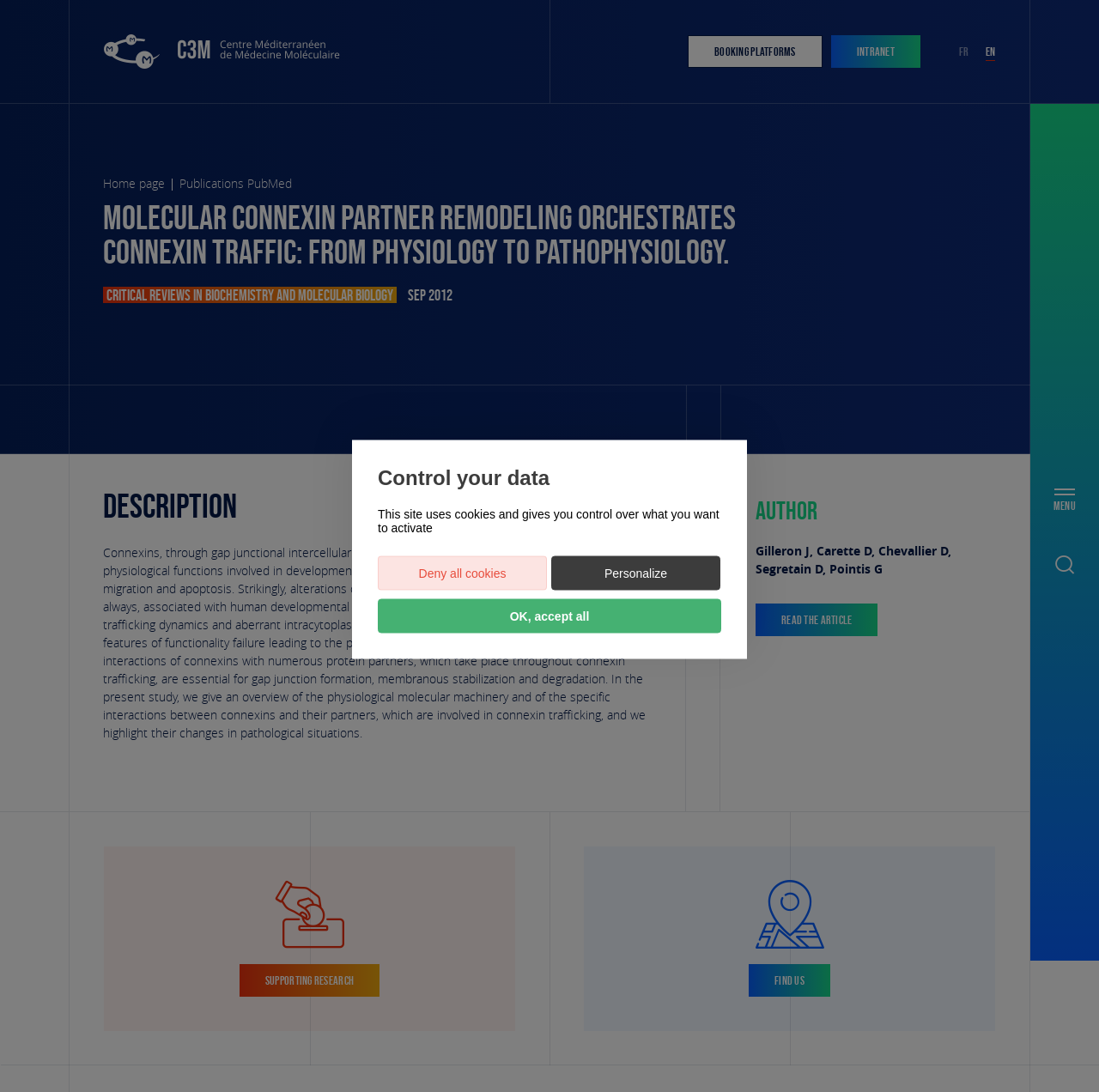Find the bounding box coordinates of the element to click in order to complete the given instruction: "Find us."

[0.681, 0.883, 0.755, 0.913]